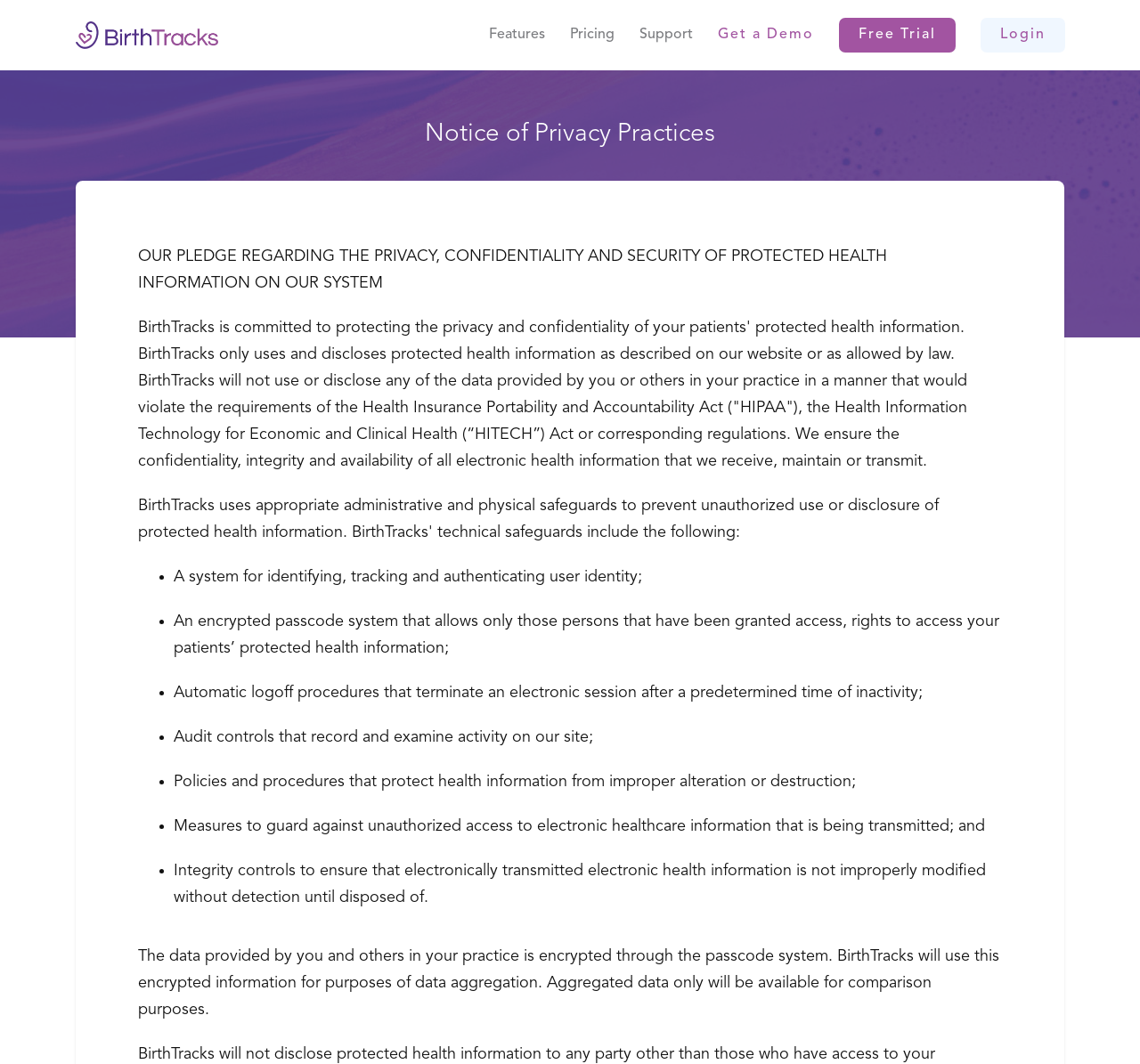What is BirthTracks committed to protecting?
Refer to the image and give a detailed response to the question.

Based on the webpage content, BirthTracks is committed to protecting the privacy and confidentiality of patients' protected health information, as stated in the section 'OUR PLEDGE REGARDING THE PRIVACY, CONFIDENTIALITY AND SECURITY OF PROTECTED HEALTH INFORMATION ON OUR SYSTEM'.